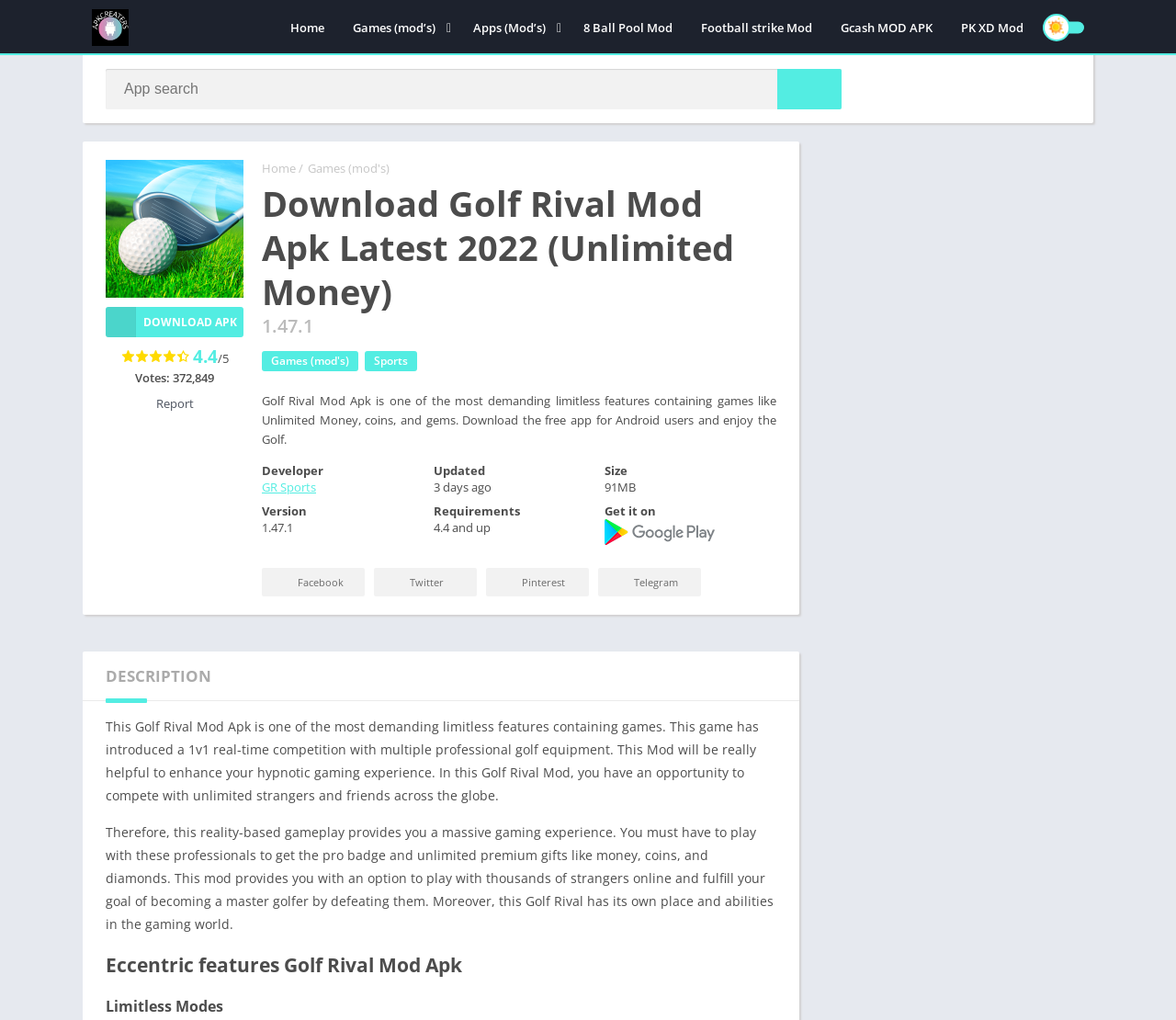Could you please study the image and provide a detailed answer to the question:
What is the category of the game 'Golf Rival Mod Apk'?

I found the category of the game 'Golf Rival Mod Apk' by looking at the link 'Sports' next to the link 'Games (mod's)' which is above the game description.